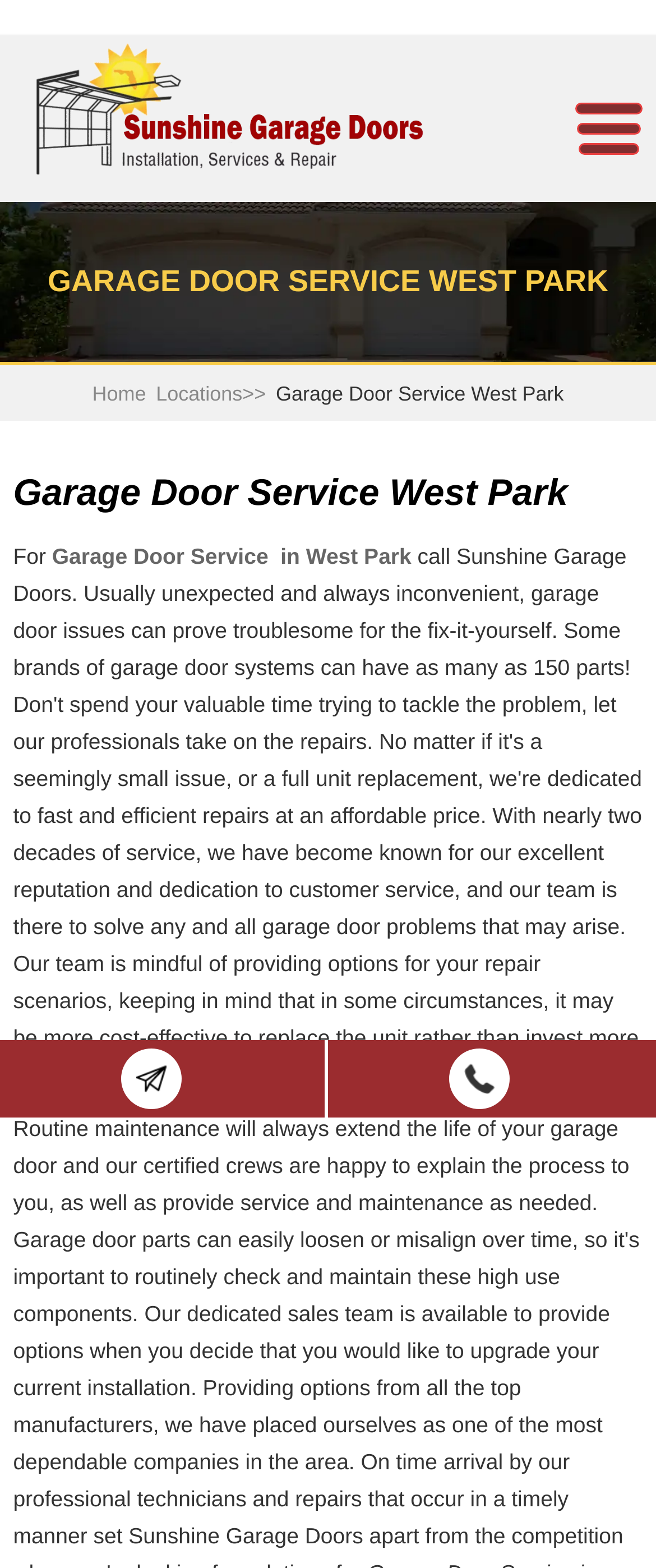Examine the image and give a thorough answer to the following question:
How many ways are provided to contact for service?

There are two ways to contact for service: 'Book Online For Service' and 'Call For Service (888) 777 2621', which are both links on the webpage.